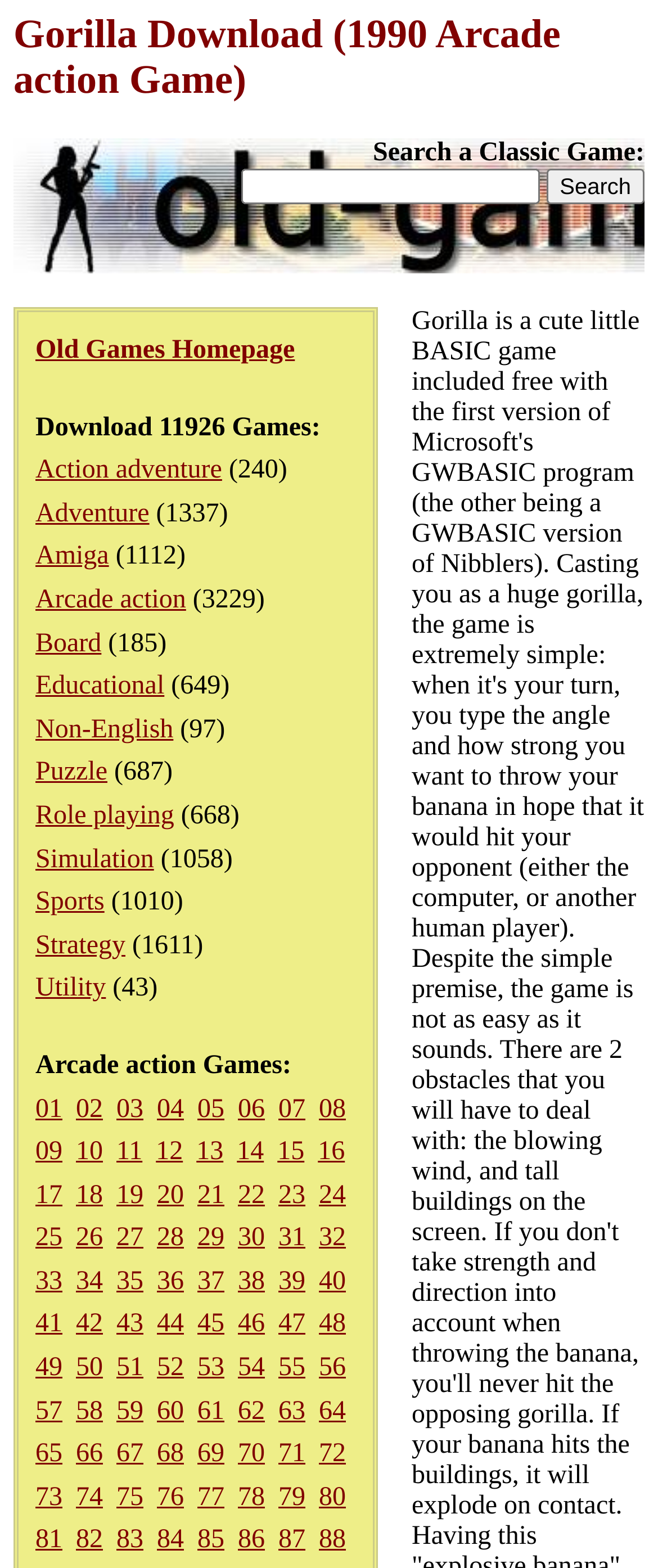Determine the bounding box coordinates of the UI element that matches the following description: "Action adventure". The coordinates should be four float numbers between 0 and 1 in the format [left, top, right, bottom].

[0.054, 0.291, 0.338, 0.309]